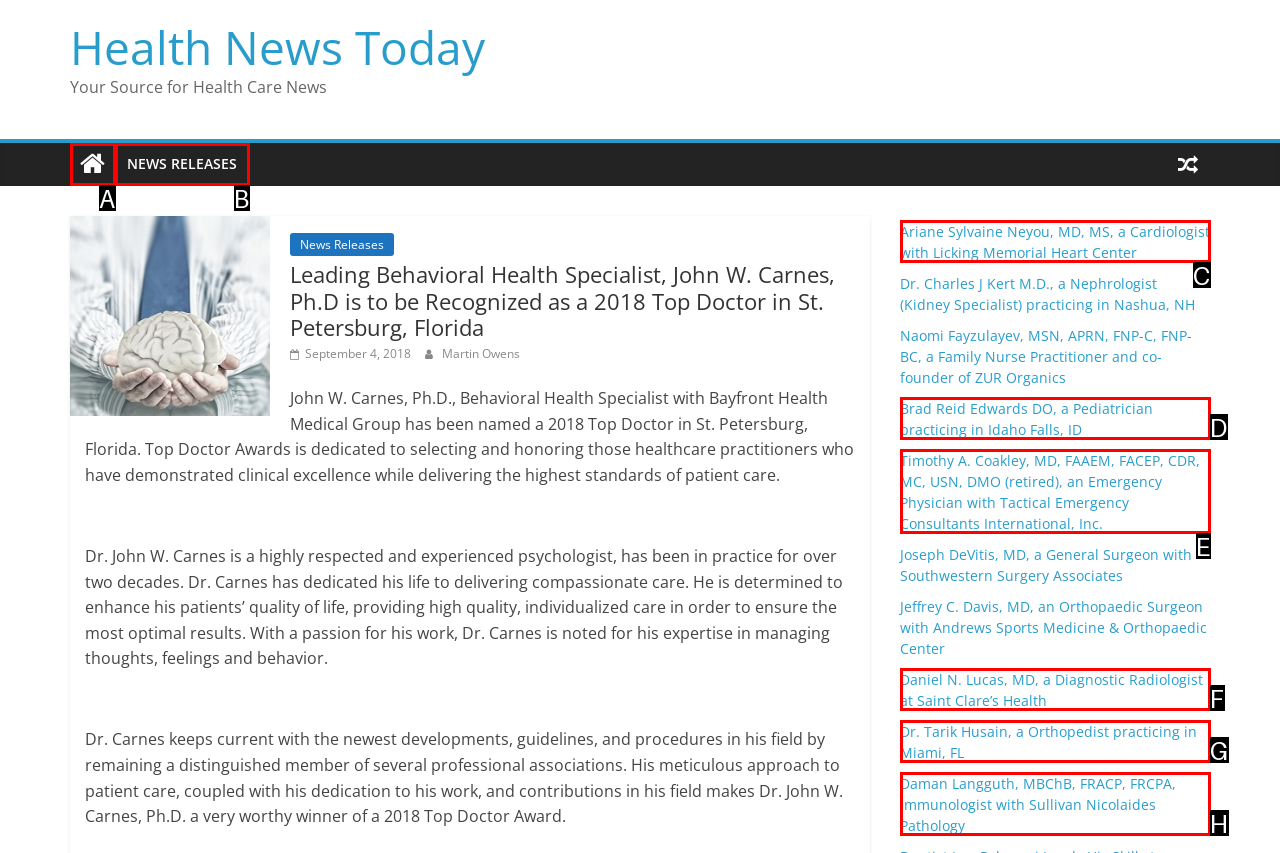Choose the HTML element that best fits the given description: title="Health News Today". Answer by stating the letter of the option.

A